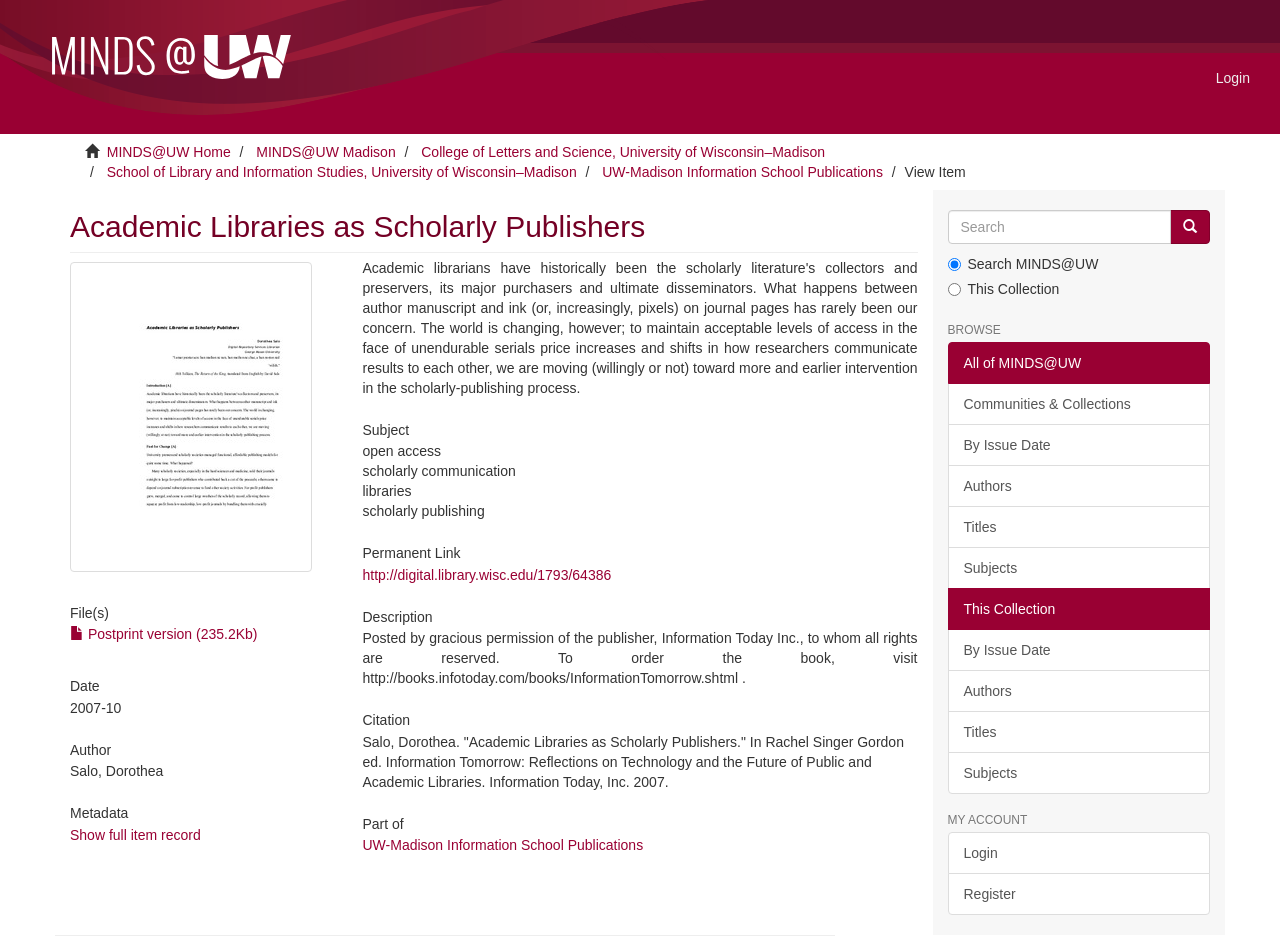Observe the image and answer the following question in detail: What is the publication date of the article?

The publication date of the article can be found in the 'Date' section which is located below the 'File(s)' section. The text '2007-10' is listed as the publication date.